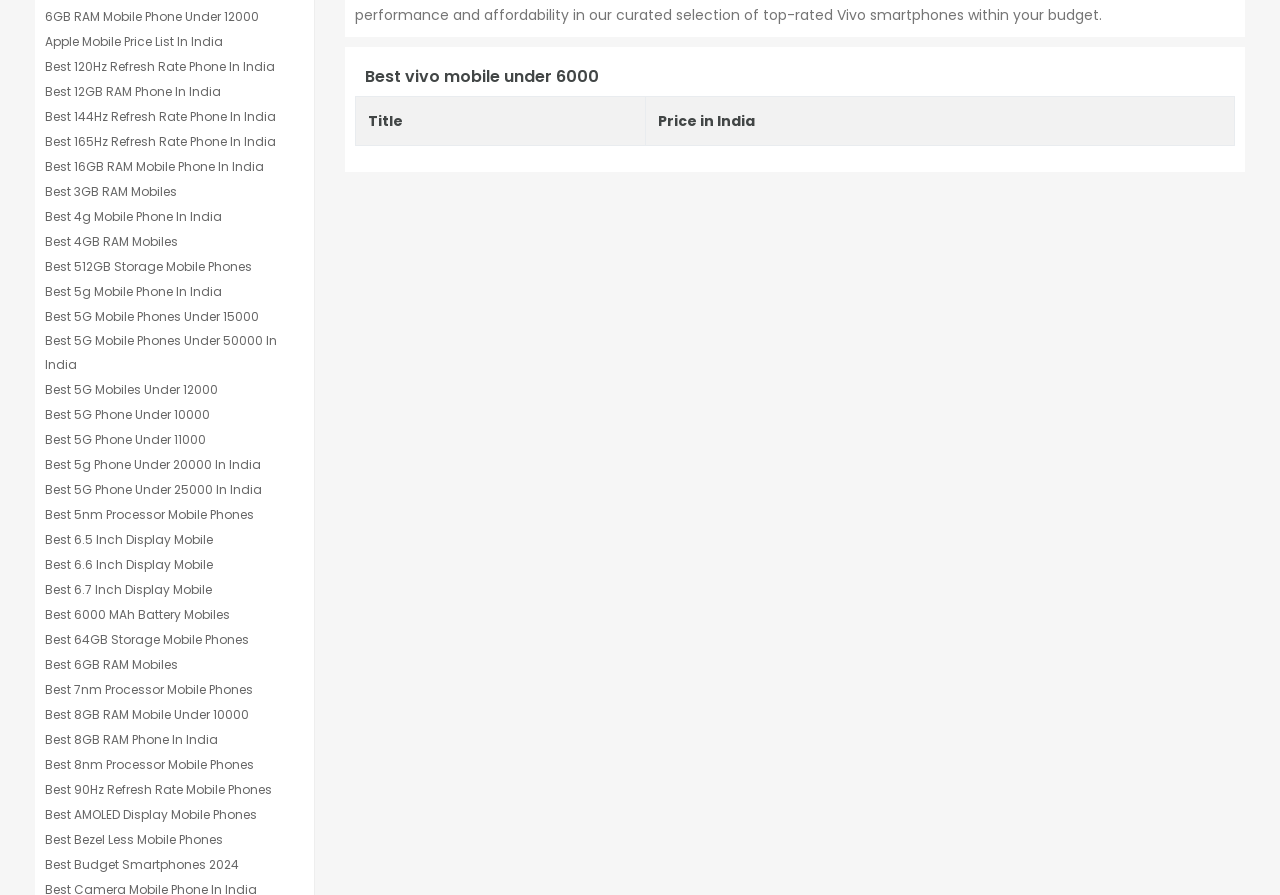Identify the bounding box coordinates for the UI element described as follows: Best 6.7 inch Display Mobile. Use the format (top-left x, top-left y, bottom-right x, bottom-right y) and ensure all values are floating point numbers between 0 and 1.

[0.035, 0.645, 0.166, 0.672]